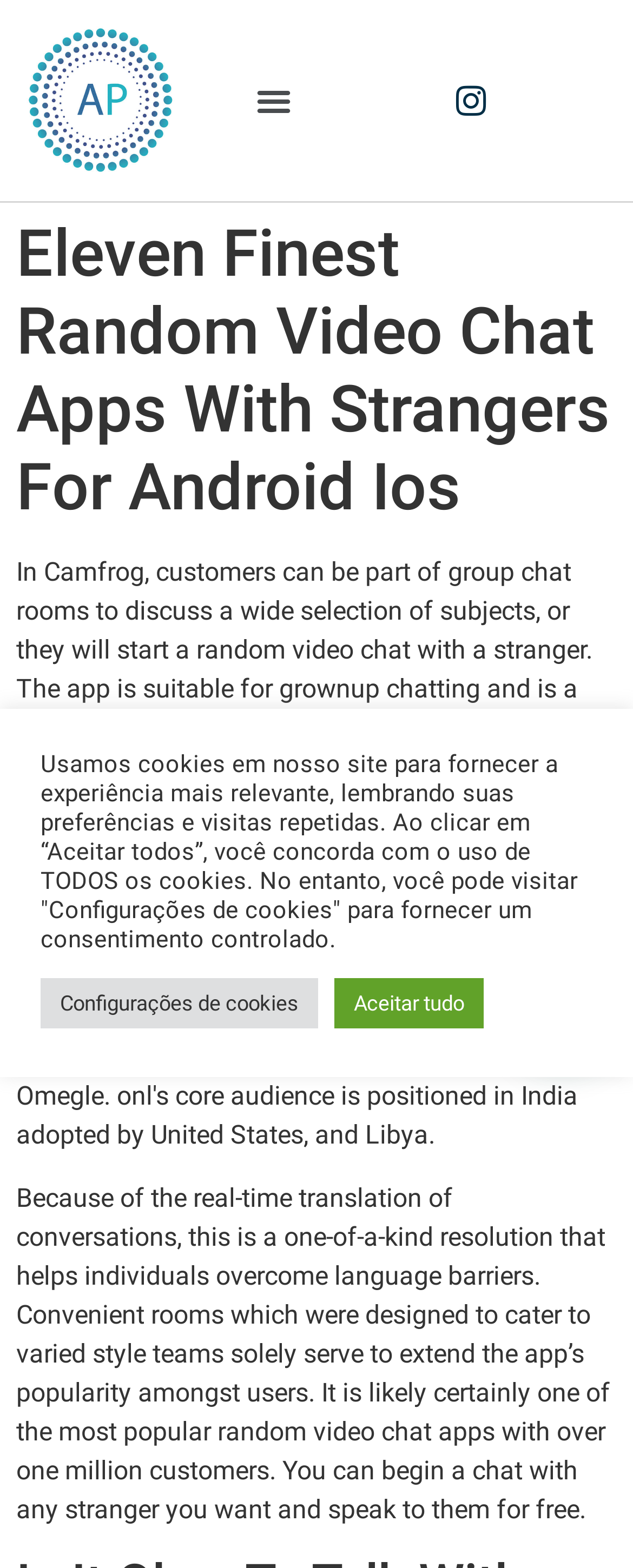Locate the UI element described as follows: "Aceitar tudo". Return the bounding box coordinates as four float numbers between 0 and 1 in the order [left, top, right, bottom].

[0.528, 0.624, 0.764, 0.656]